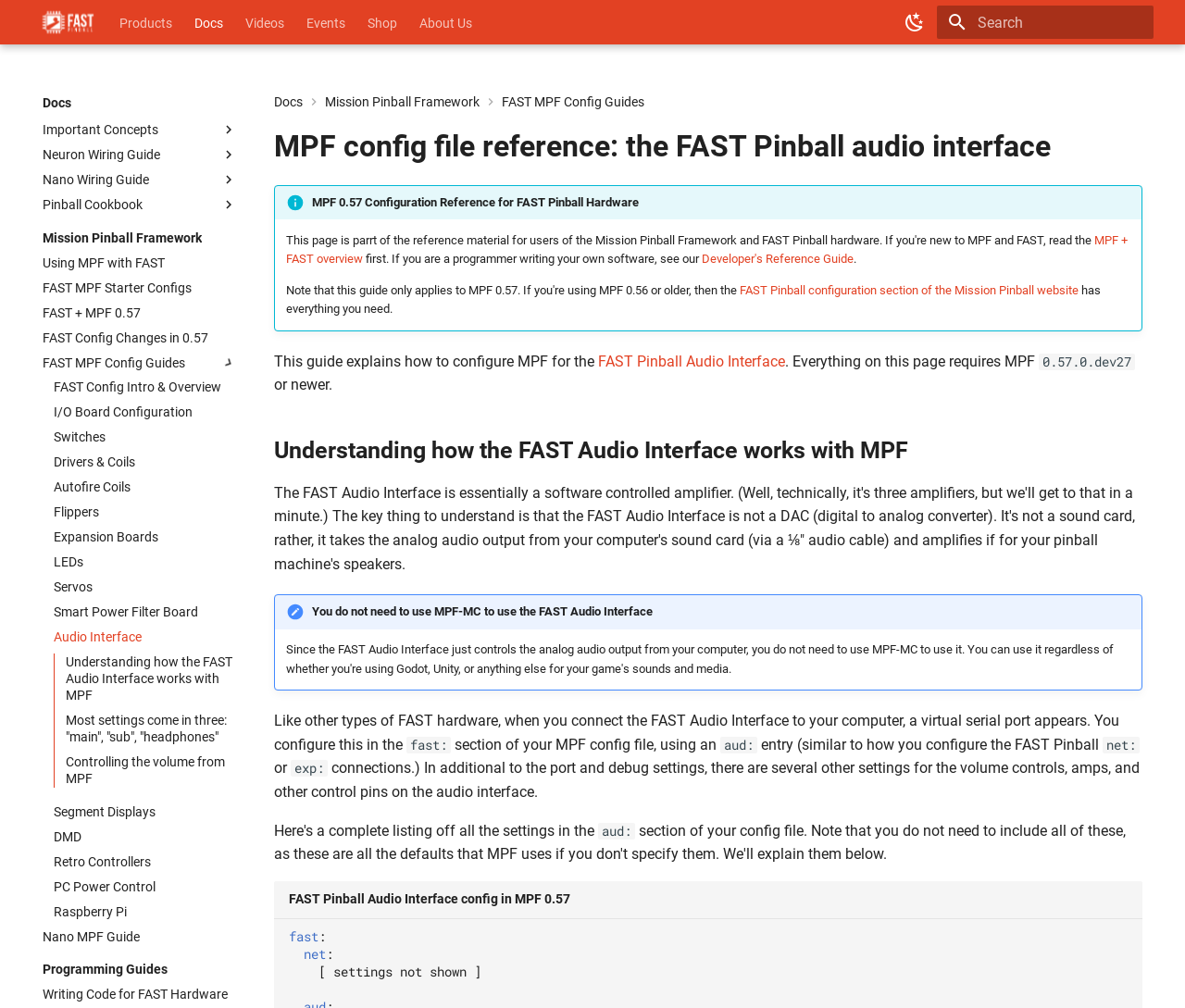Please answer the following question using a single word or phrase: 
What is the topic of the current page?

MPF config file reference